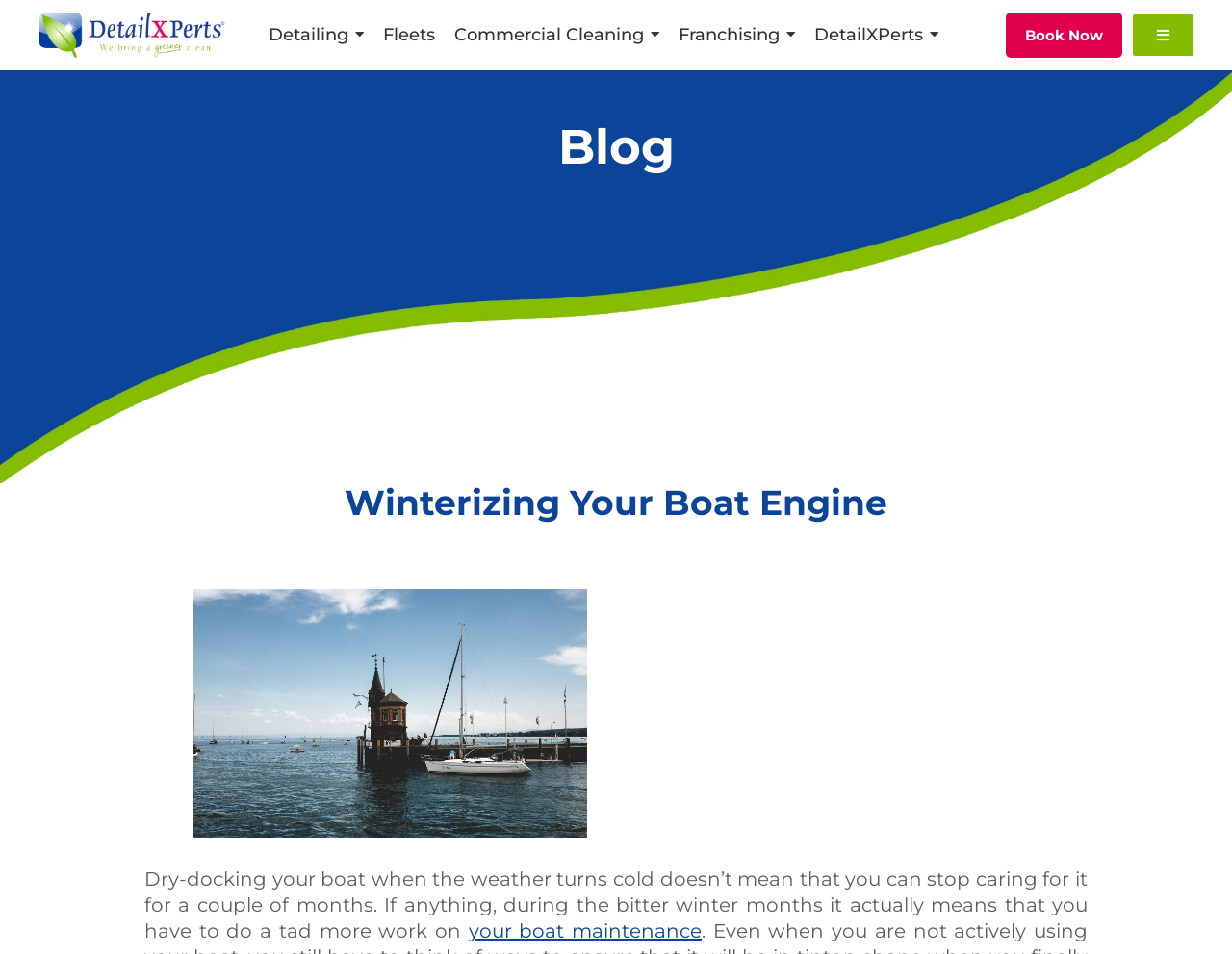Using the description: "Refractor Telescopes", determine the UI element's bounding box coordinates. Ensure the coordinates are in the format of four float numbers between 0 and 1, i.e., [left, top, right, bottom].

None